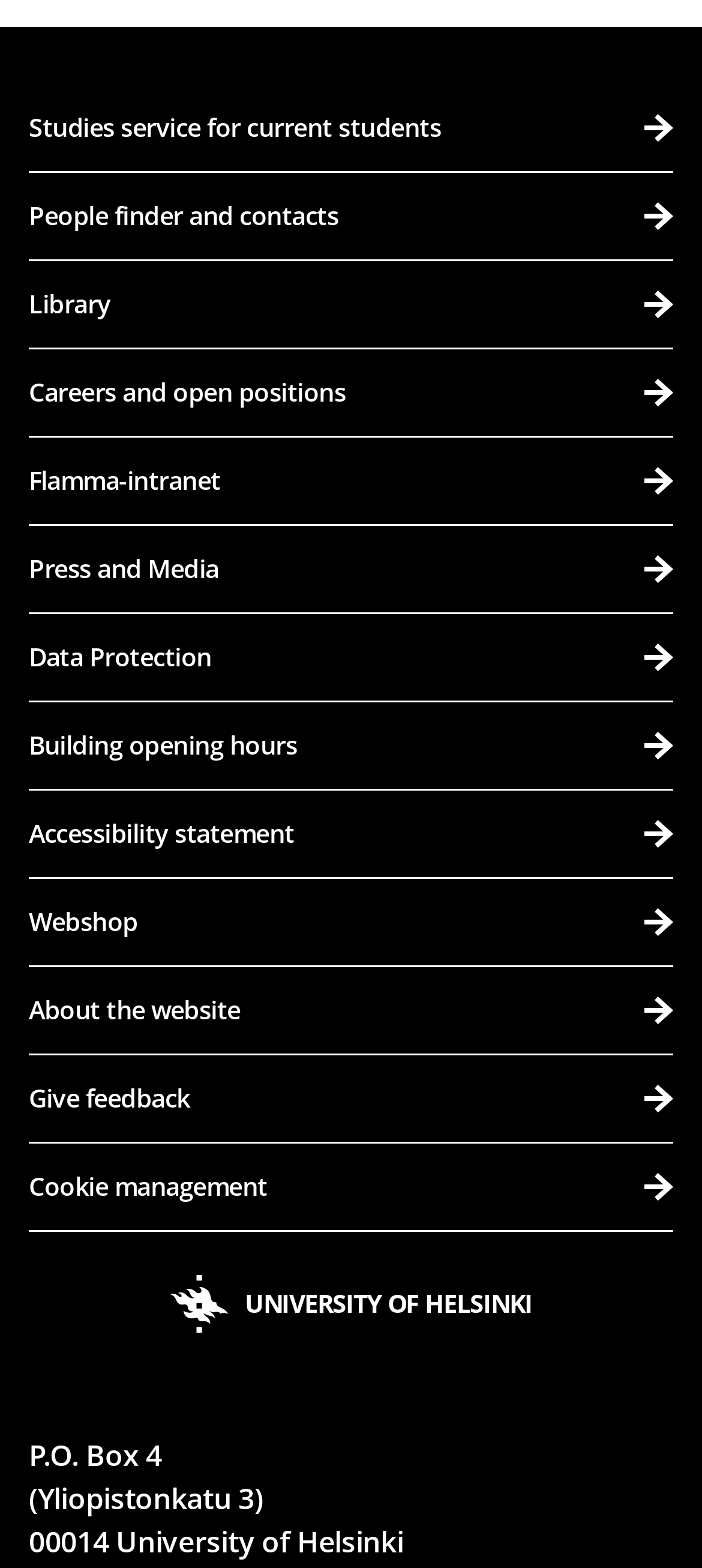Find the bounding box coordinates of the element to click in order to complete this instruction: "Give feedback on the website". The bounding box coordinates must be four float numbers between 0 and 1, denoted as [left, top, right, bottom].

[0.041, 0.673, 0.959, 0.729]